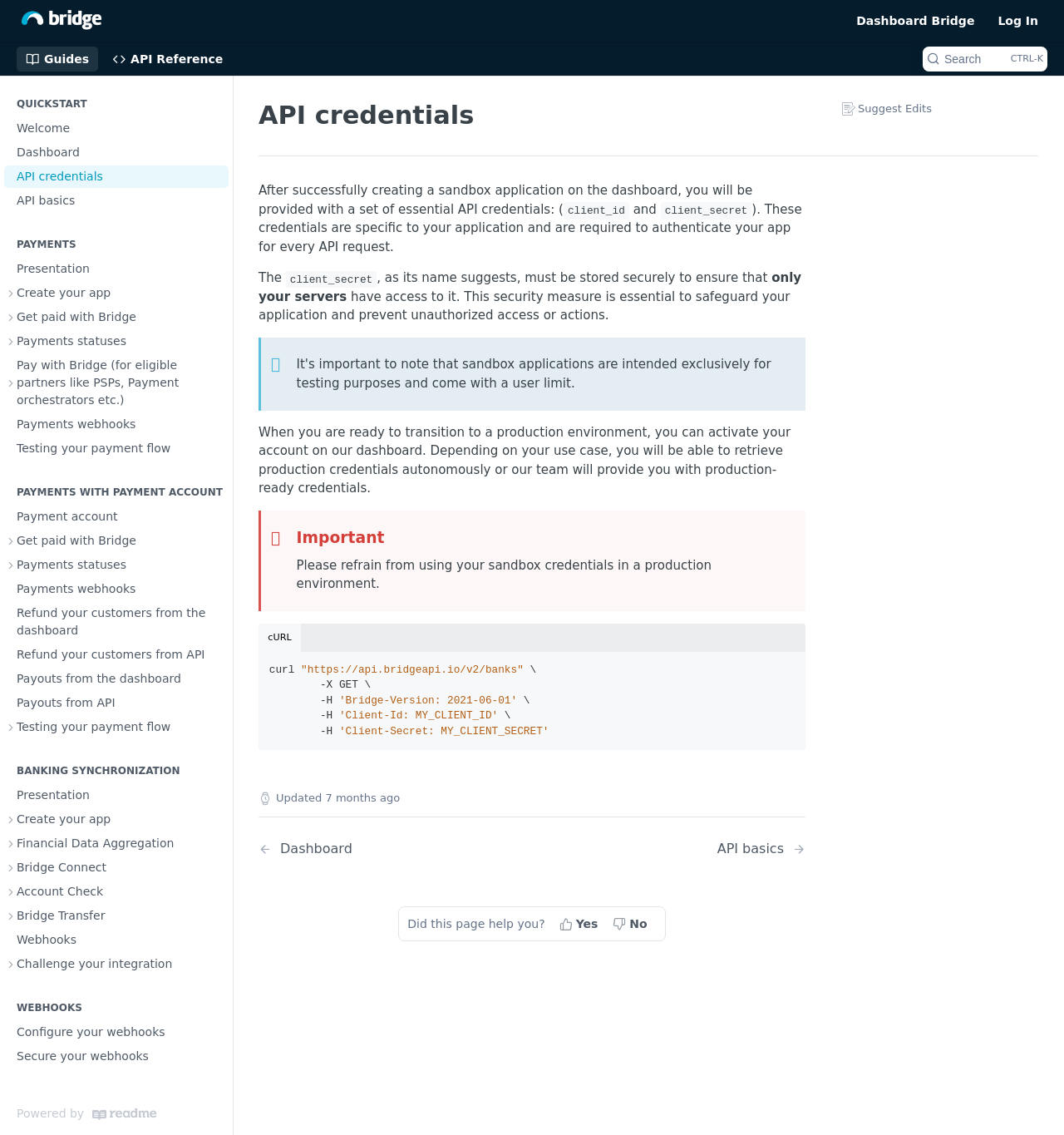Using the element description: "Refund your customers from API", determine the bounding box coordinates. The coordinates should be in the format [left, top, right, bottom], with values between 0 and 1.

[0.004, 0.567, 0.215, 0.587]